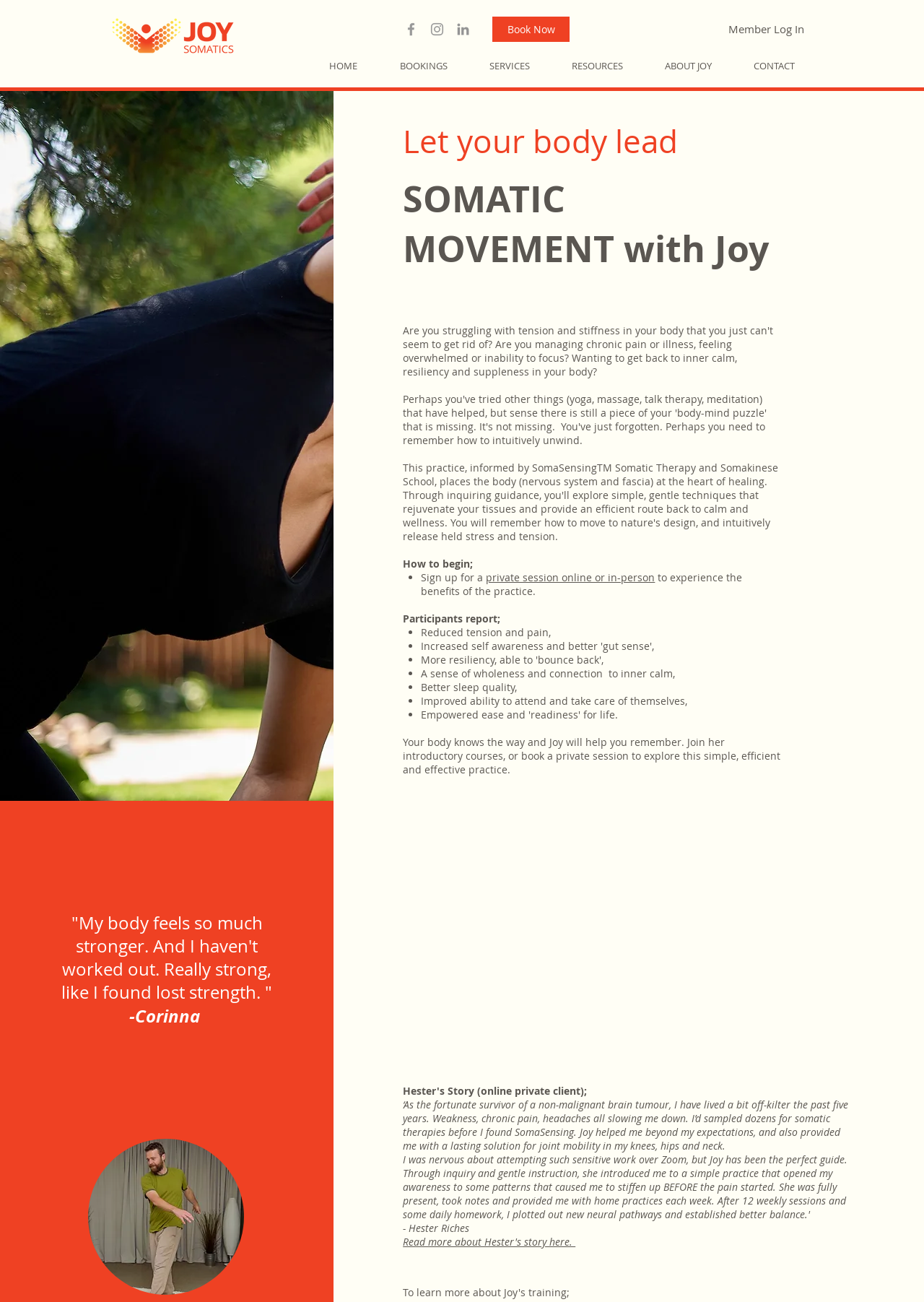Identify and extract the main heading from the webpage.

SOMATIC MOVEMENT with Joy